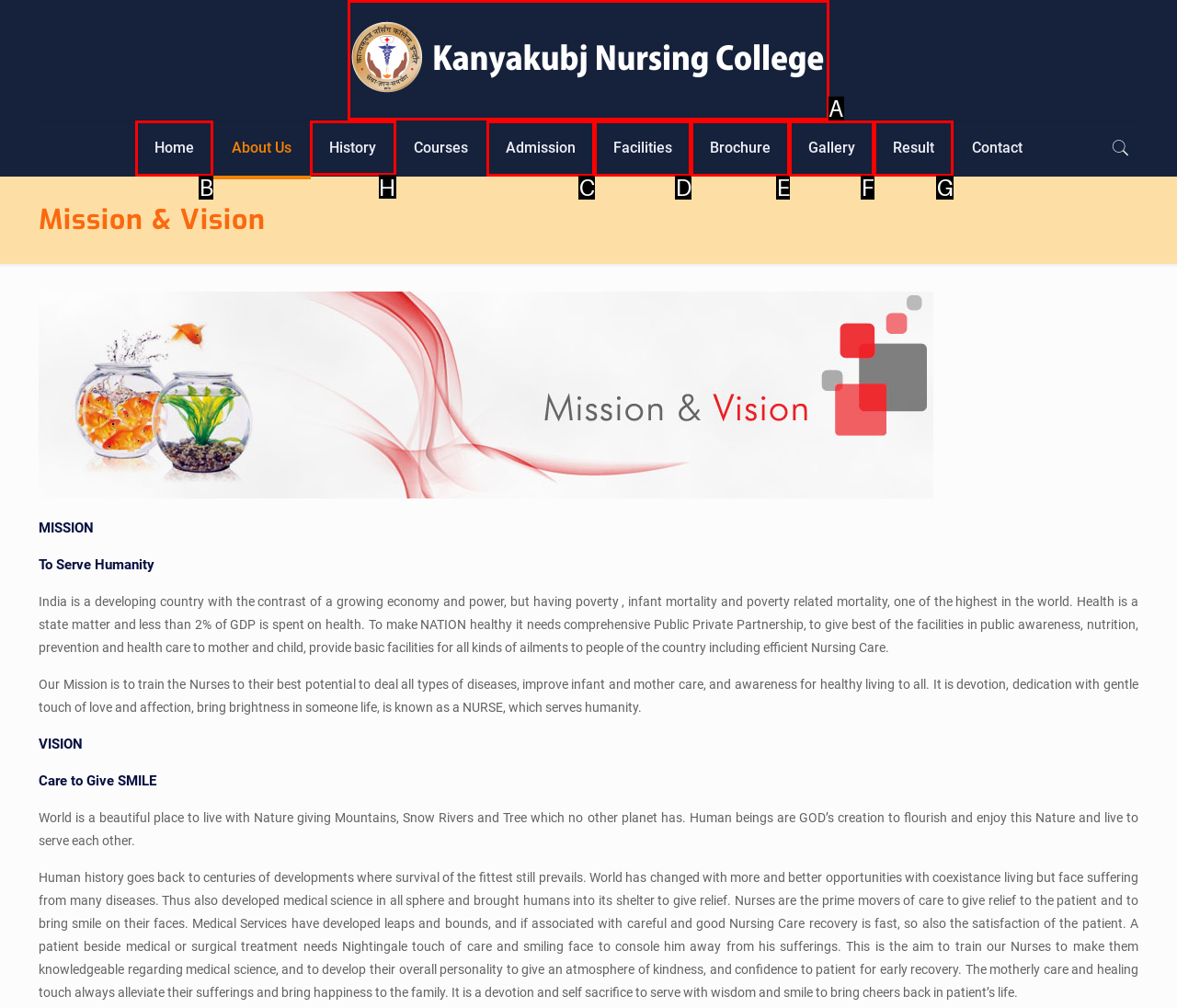Determine the HTML element to be clicked to complete the task: Learn about the college's History. Answer by giving the letter of the selected option.

H